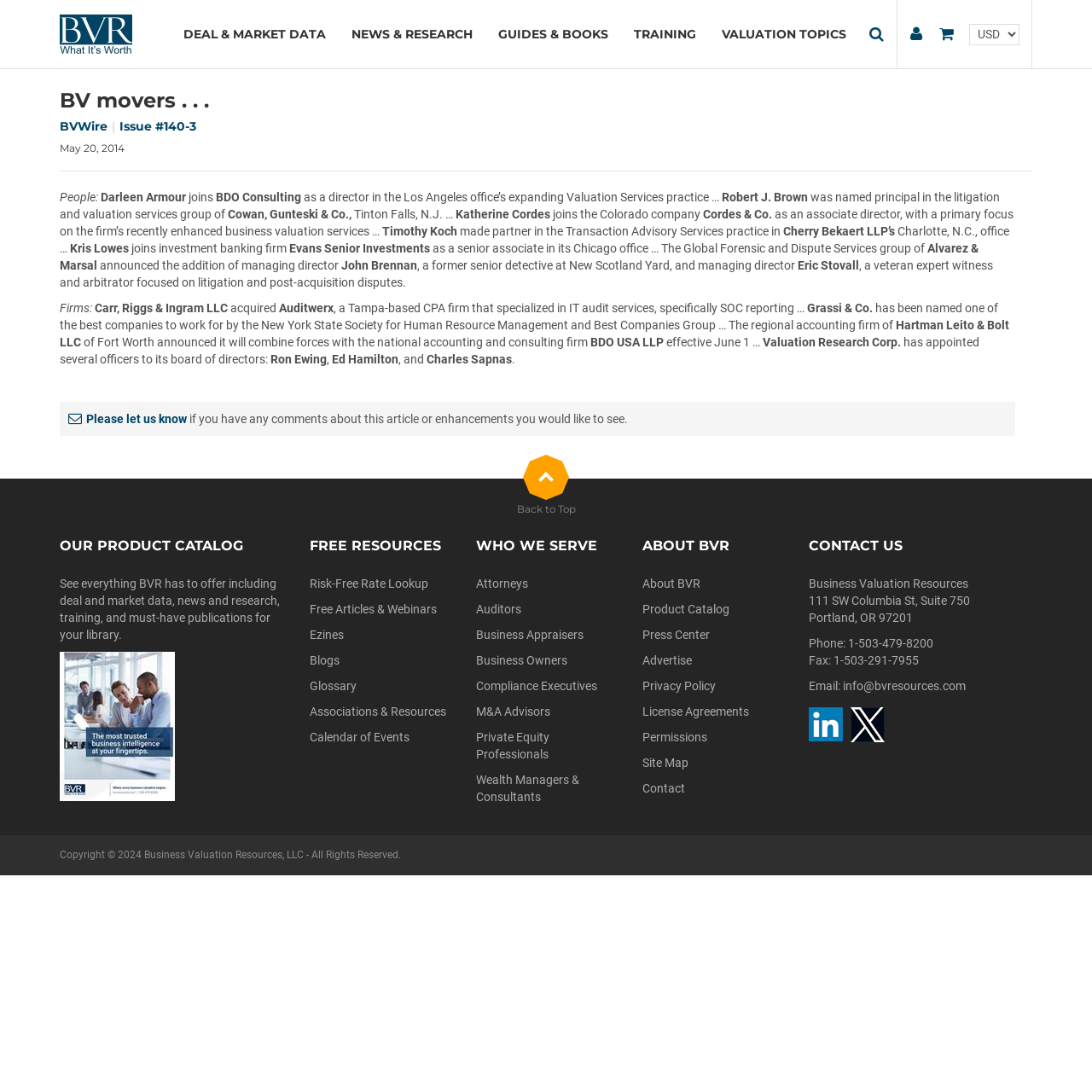How many links are there in the 'FREE RESOURCES' section?
Could you answer the question in a detailed manner, providing as much information as possible?

I found a heading element with the text 'FREE RESOURCES' and then counted the number of link elements below it, which is 7.